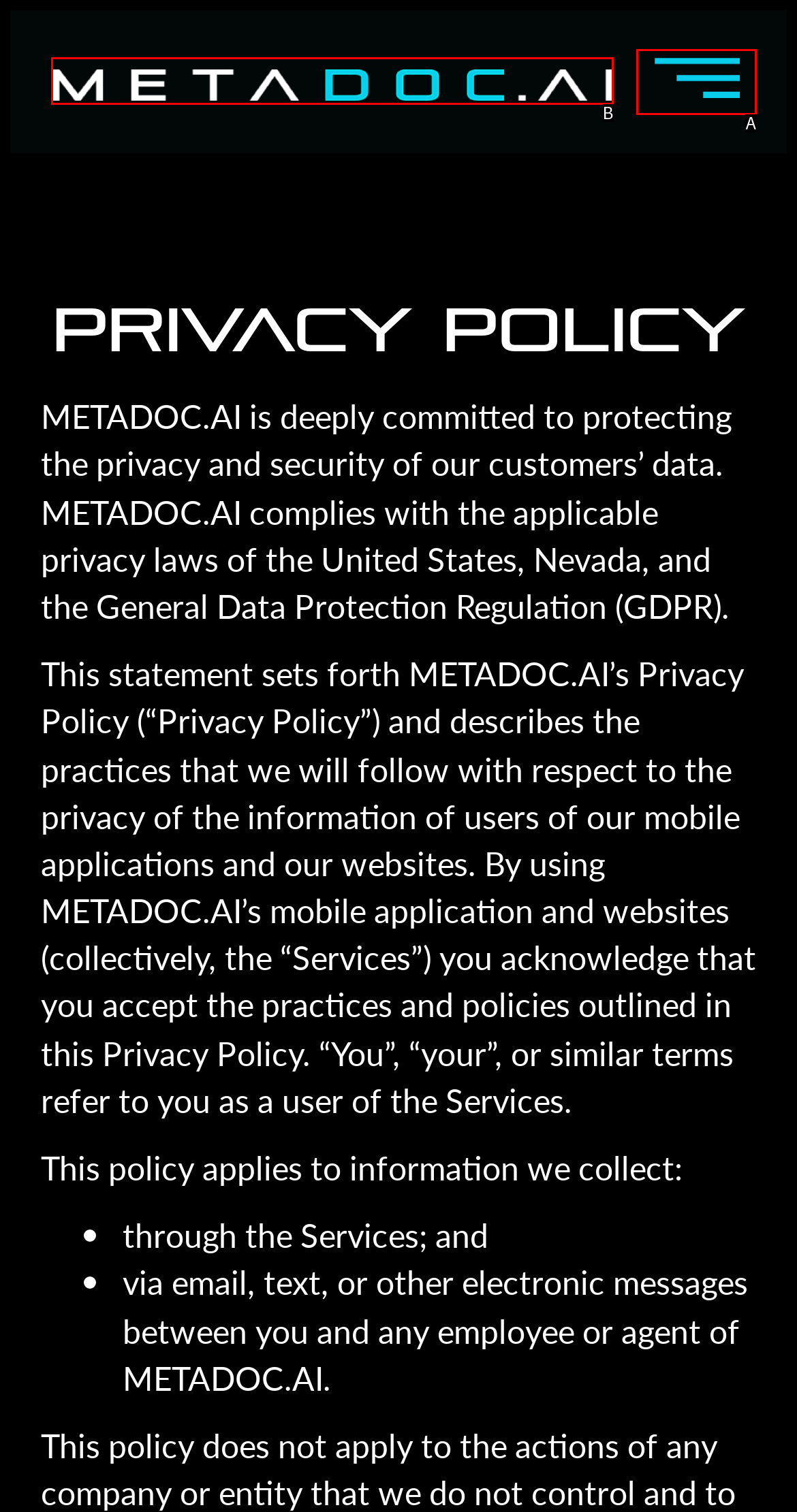Given the description: Menu, identify the HTML element that corresponds to it. Respond with the letter of the correct option.

A